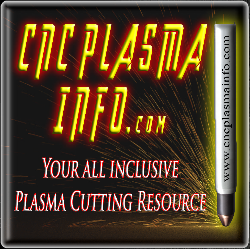What is the tagline of CNCPLASMAINFO.com?
Utilize the image to construct a detailed and well-explained answer.

The tagline is prominently displayed below the main title, emphasizing the website's comprehensive support in the field of plasma cutting technology.